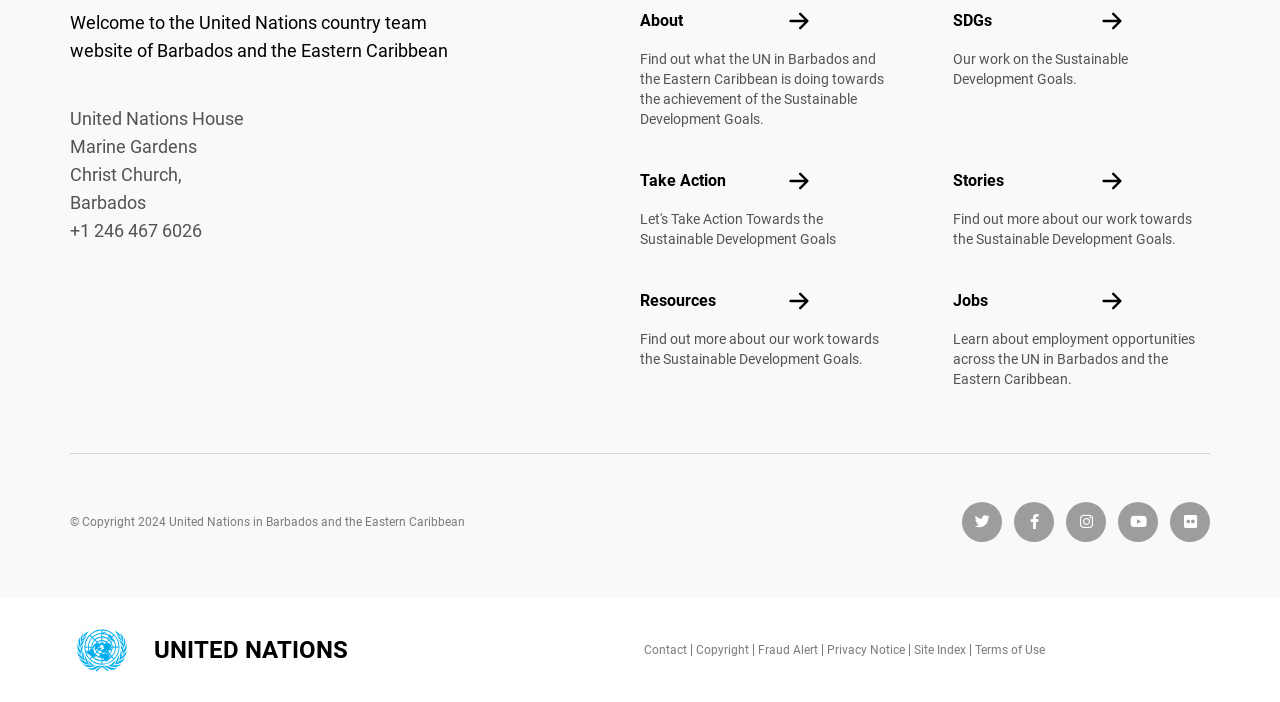Identify the bounding box coordinates necessary to click and complete the given instruction: "Learn about employment opportunities".

[0.745, 0.415, 0.772, 0.442]